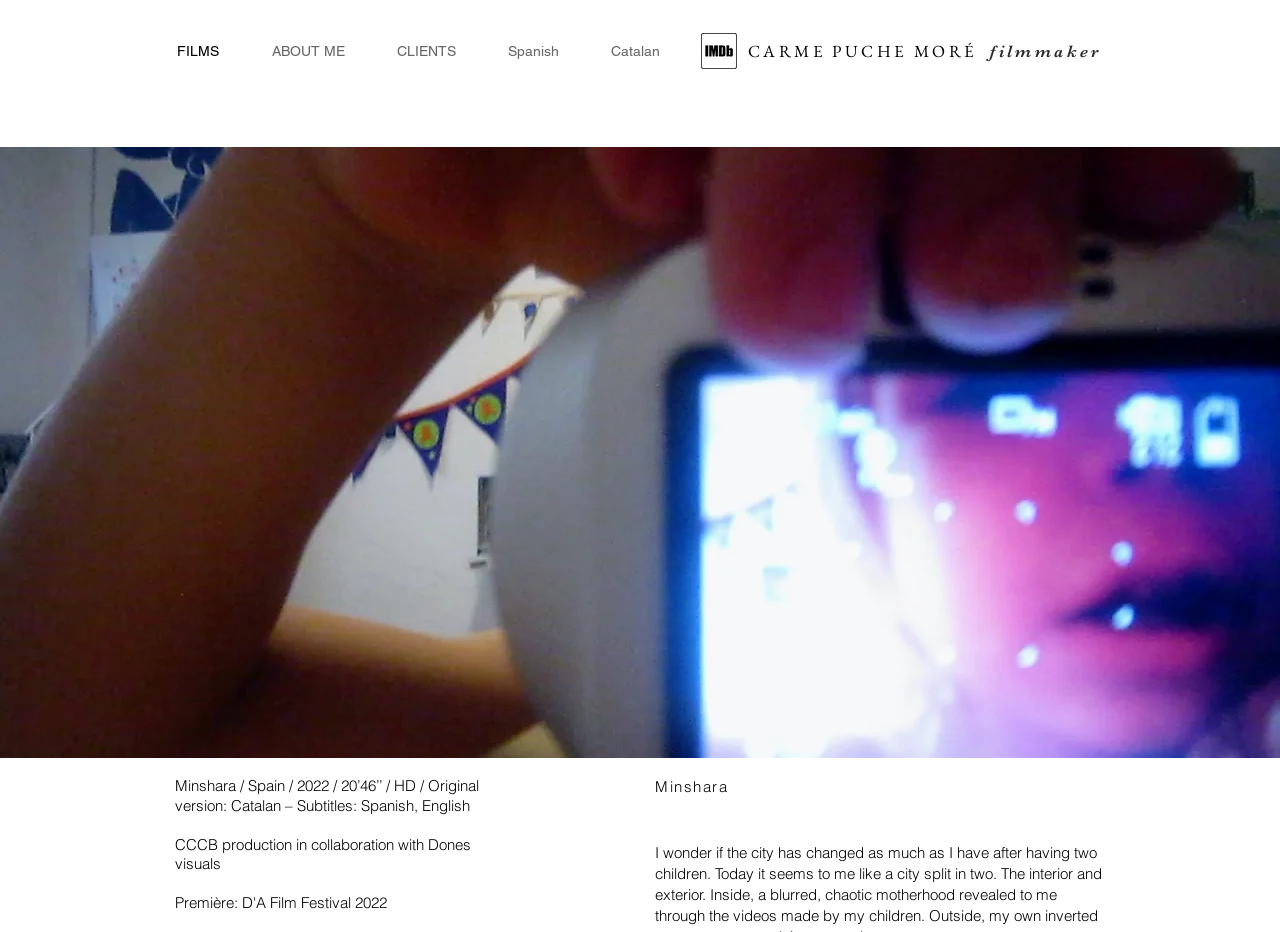Please give a short response to the question using one word or a phrase:
What is the language of the original version of the film Minshara?

Catalan